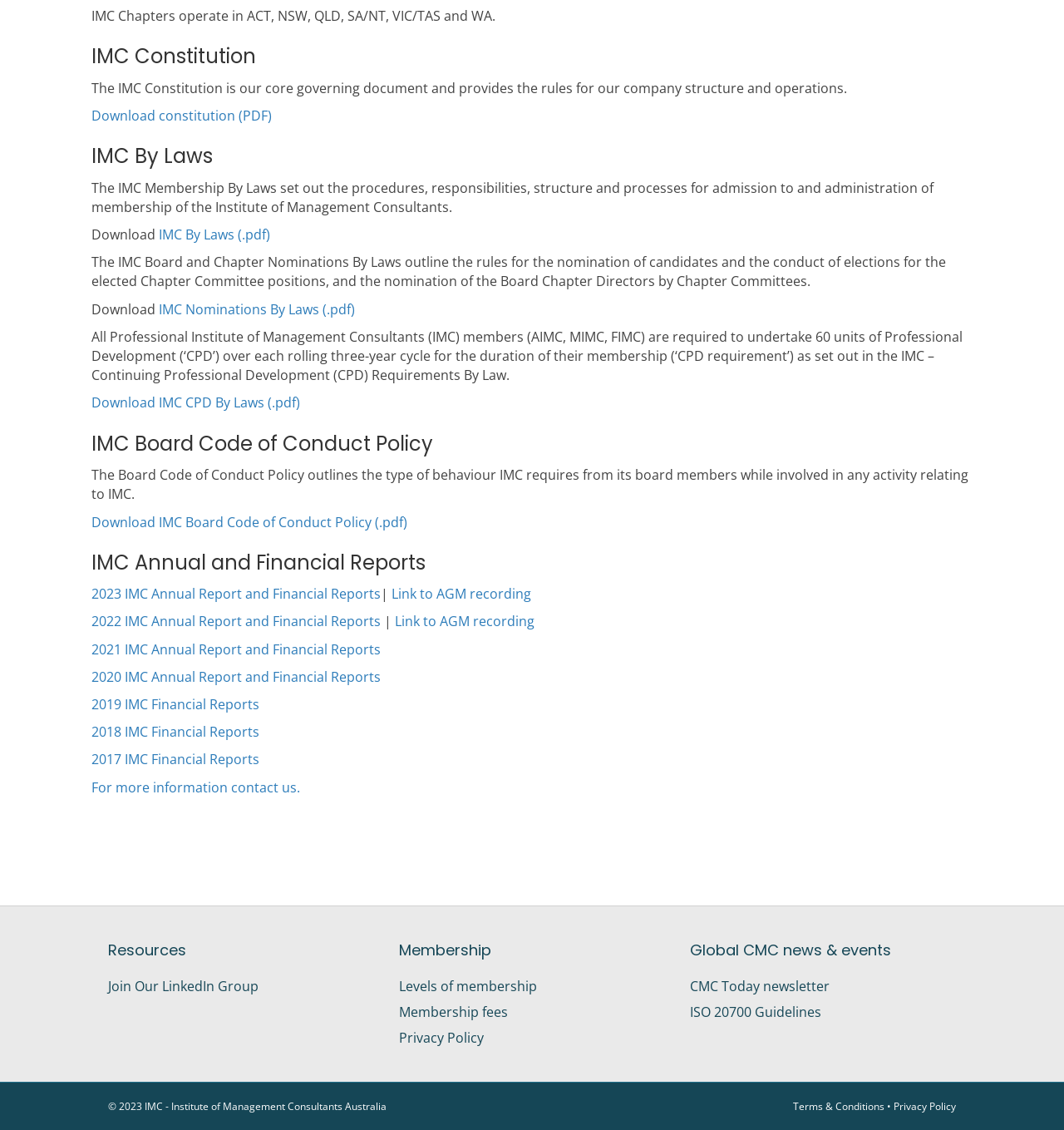Can you look at the image and give a comprehensive answer to the question:
How often are IMC Annual Reports and Financial Reports published?

The webpage lists several annual reports and financial reports, including '2023 IMC Annual Report and Financial Reports', '2022 IMC Annual Report and Financial Reports', and so on, indicating that they are published yearly.